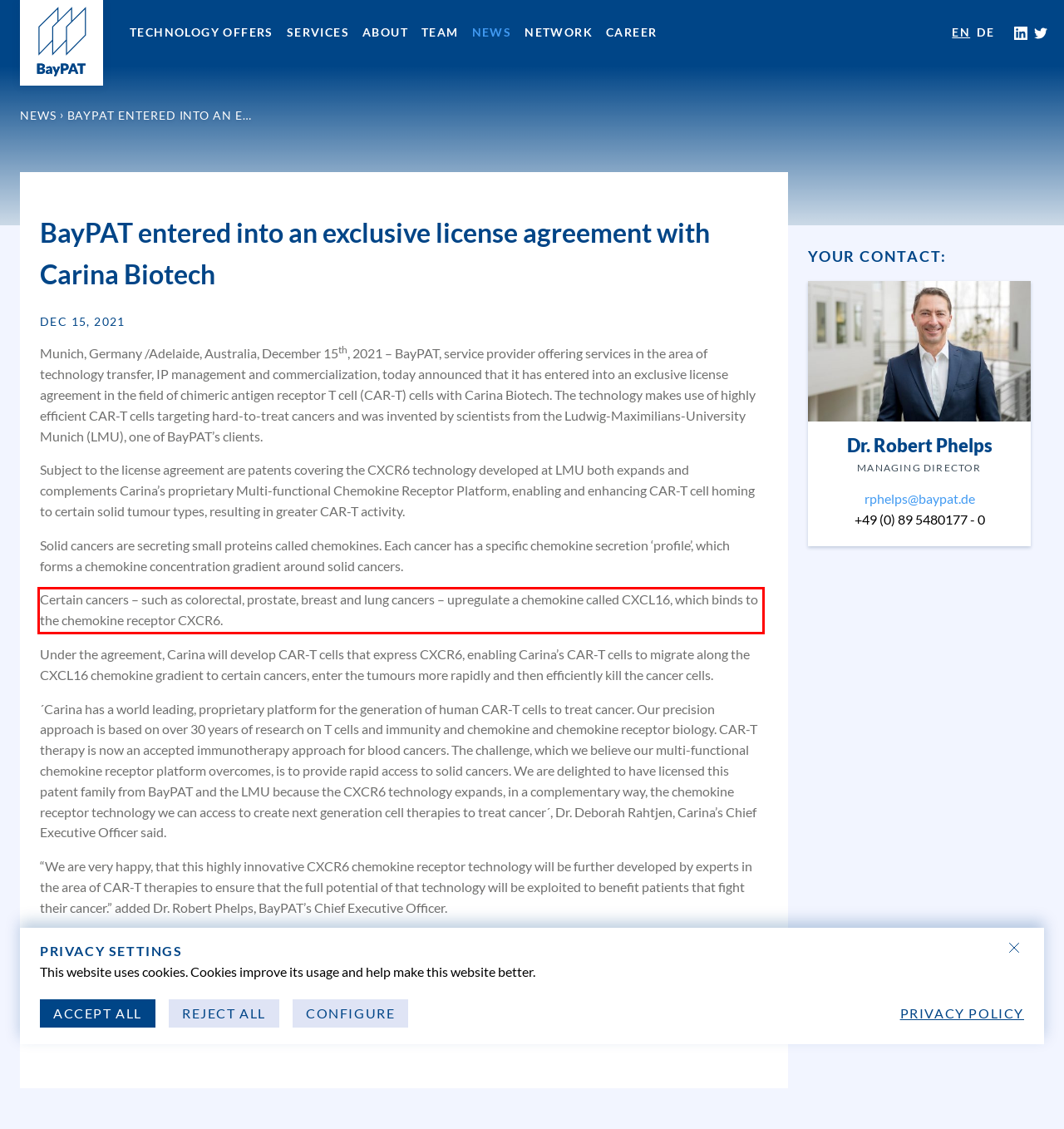Using the webpage screenshot, recognize and capture the text within the red bounding box.

Certain cancers – such as colorectal, prostate, breast and lung cancers – upregulate a chemokine called CXCL16, which binds to the chemokine receptor CXCR6.